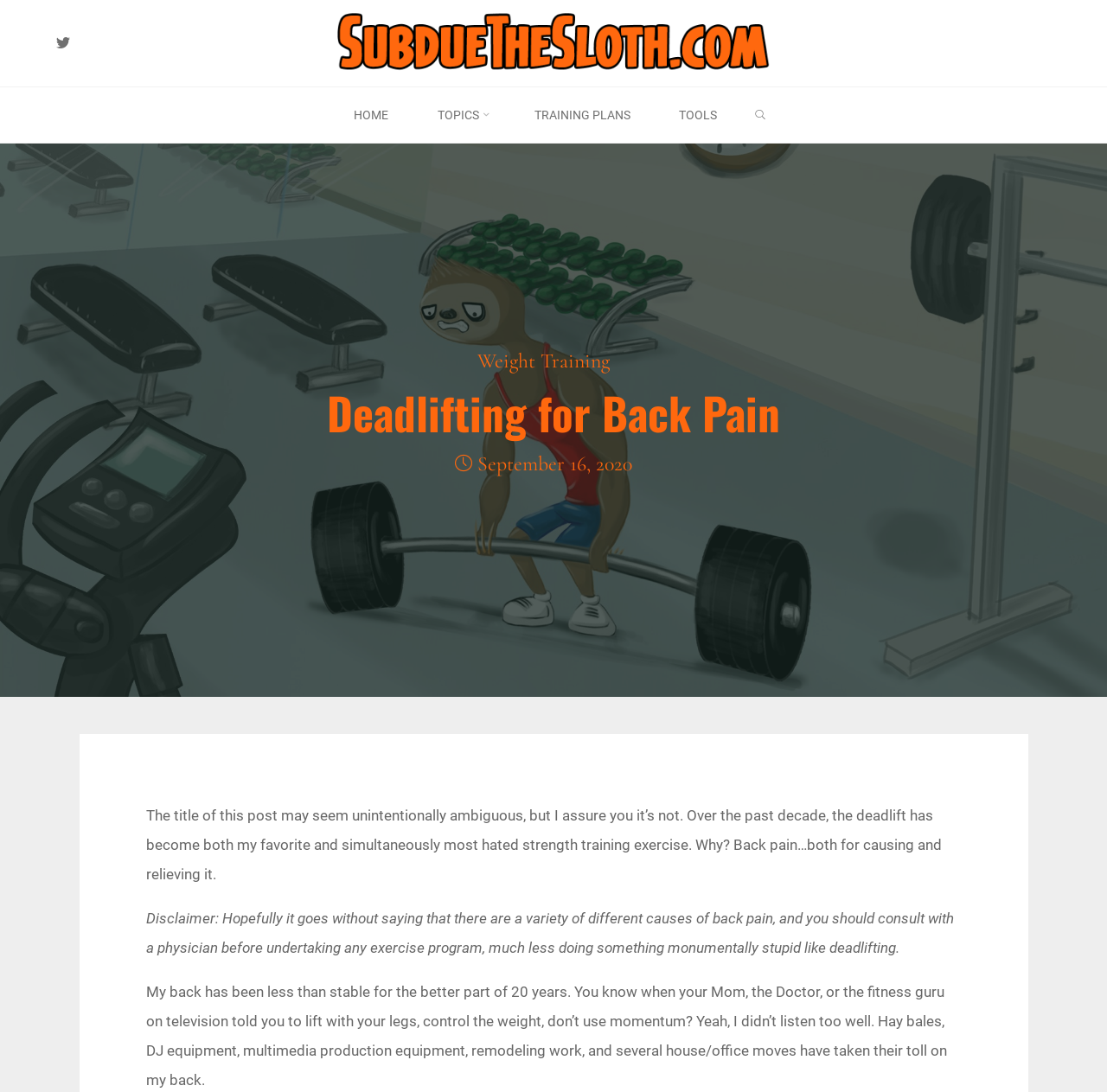What is the date of the article?
Please respond to the question with a detailed and informative answer.

The date of the article is mentioned in the 'Date' section, which is 'September 16, 2020'.